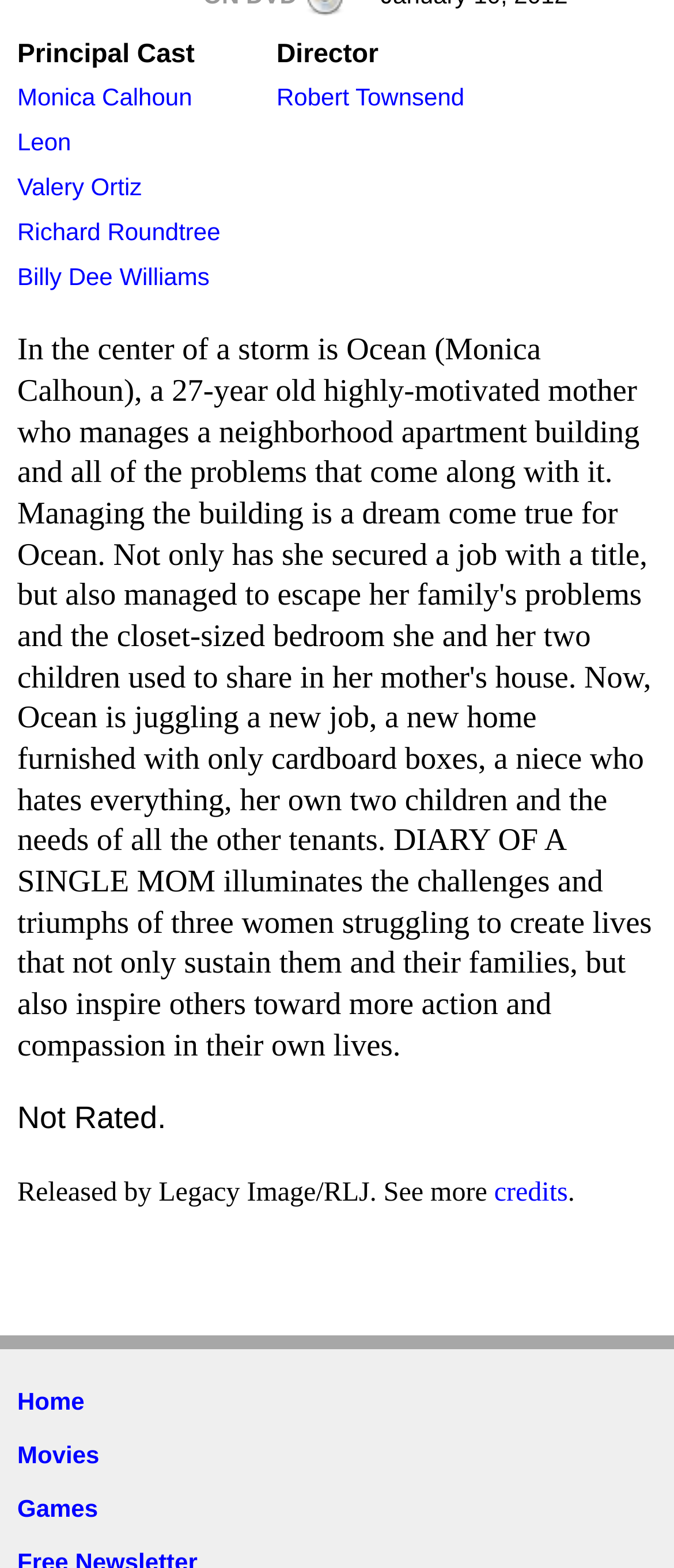Reply to the question below using a single word or brief phrase:
What is the rating of the movie?

Not Rated